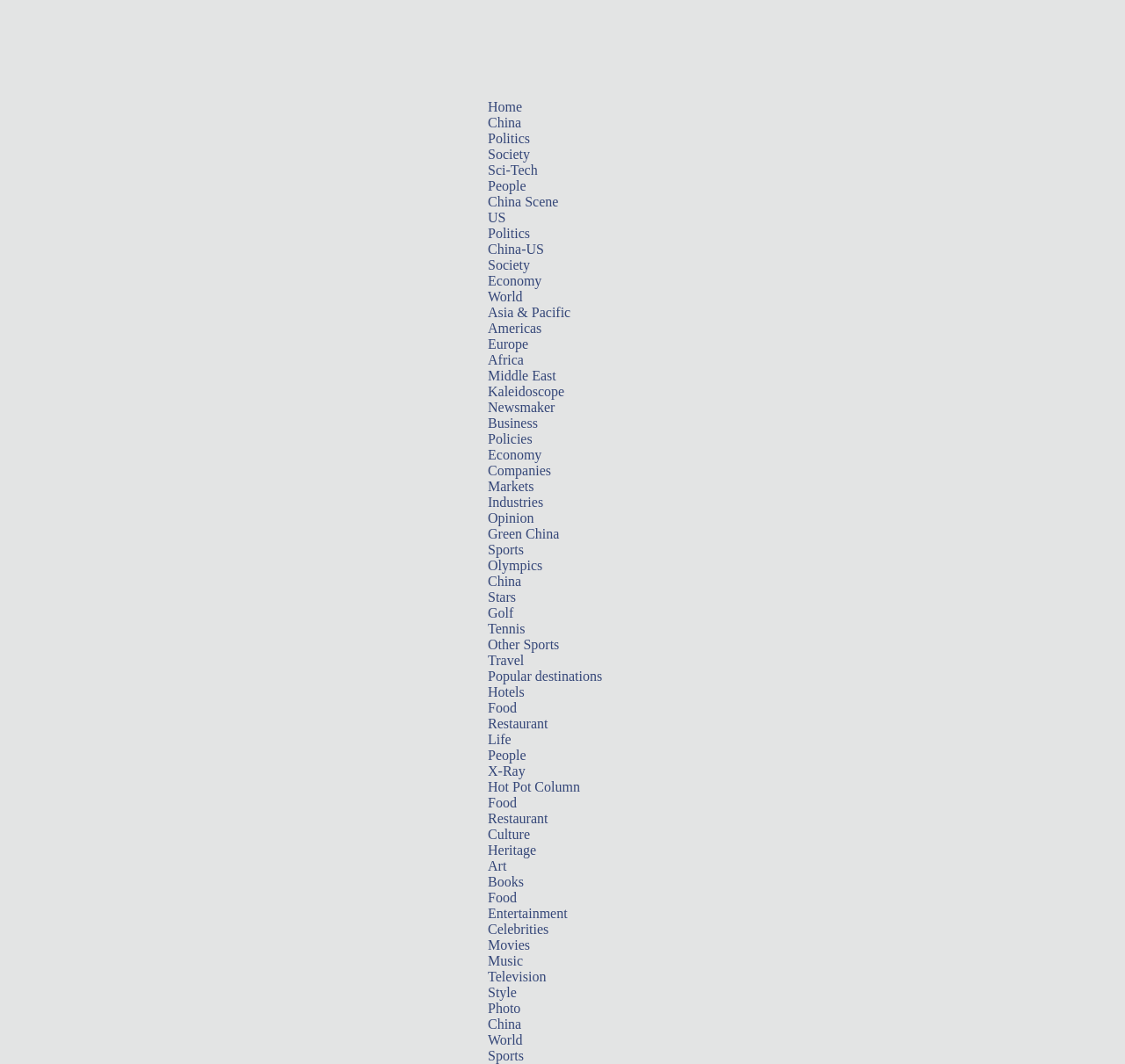Find the bounding box coordinates of the element you need to click on to perform this action: 'Explore 'Travel' options'. The coordinates should be represented by four float values between 0 and 1, in the format [left, top, right, bottom].

[0.434, 0.614, 0.466, 0.628]